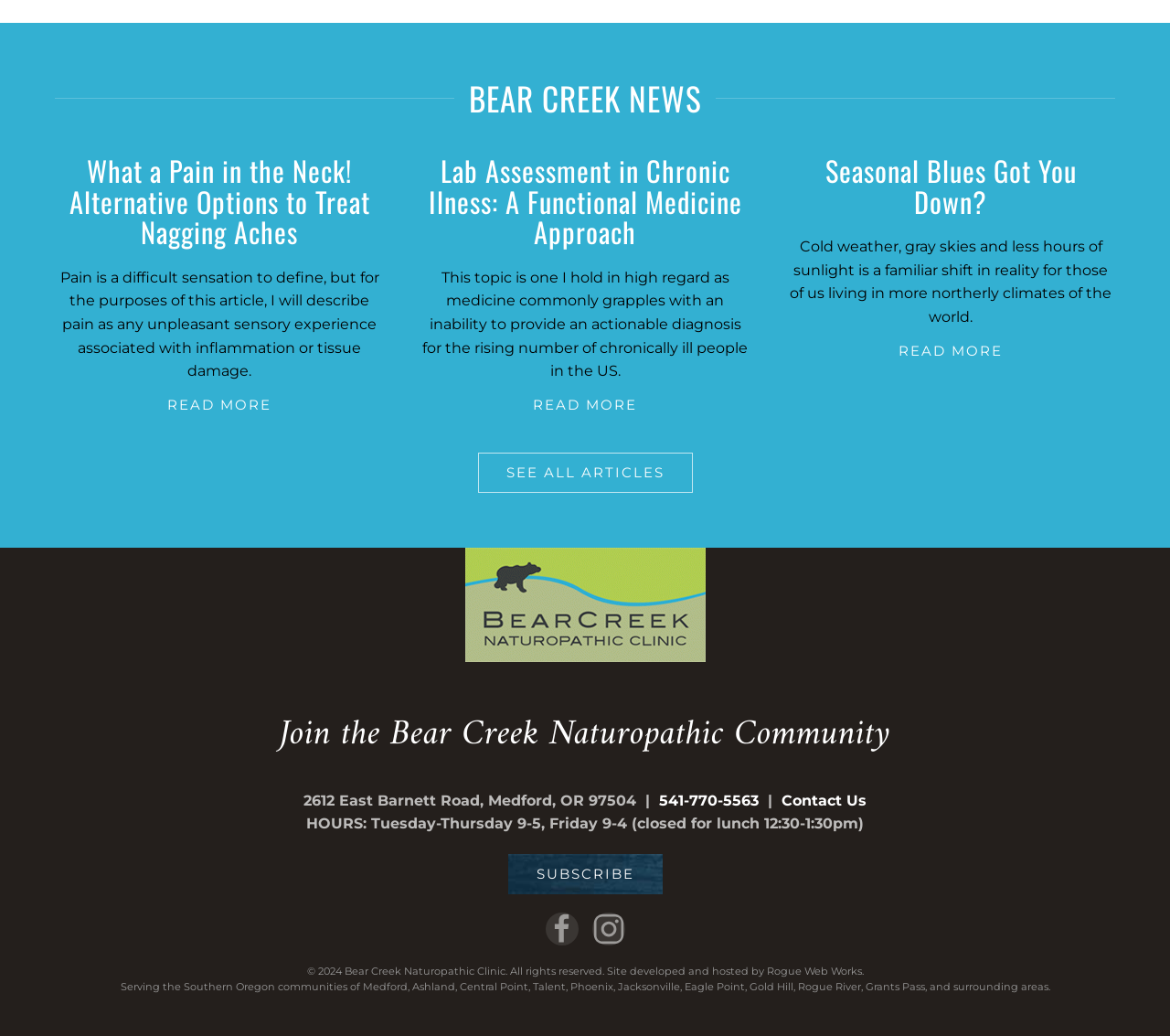What are the hours of operation for the clinic?
Provide a thorough and detailed answer to the question.

The hours of operation for the clinic can be found in the StaticText element which is located below the link 'Contact Us'.